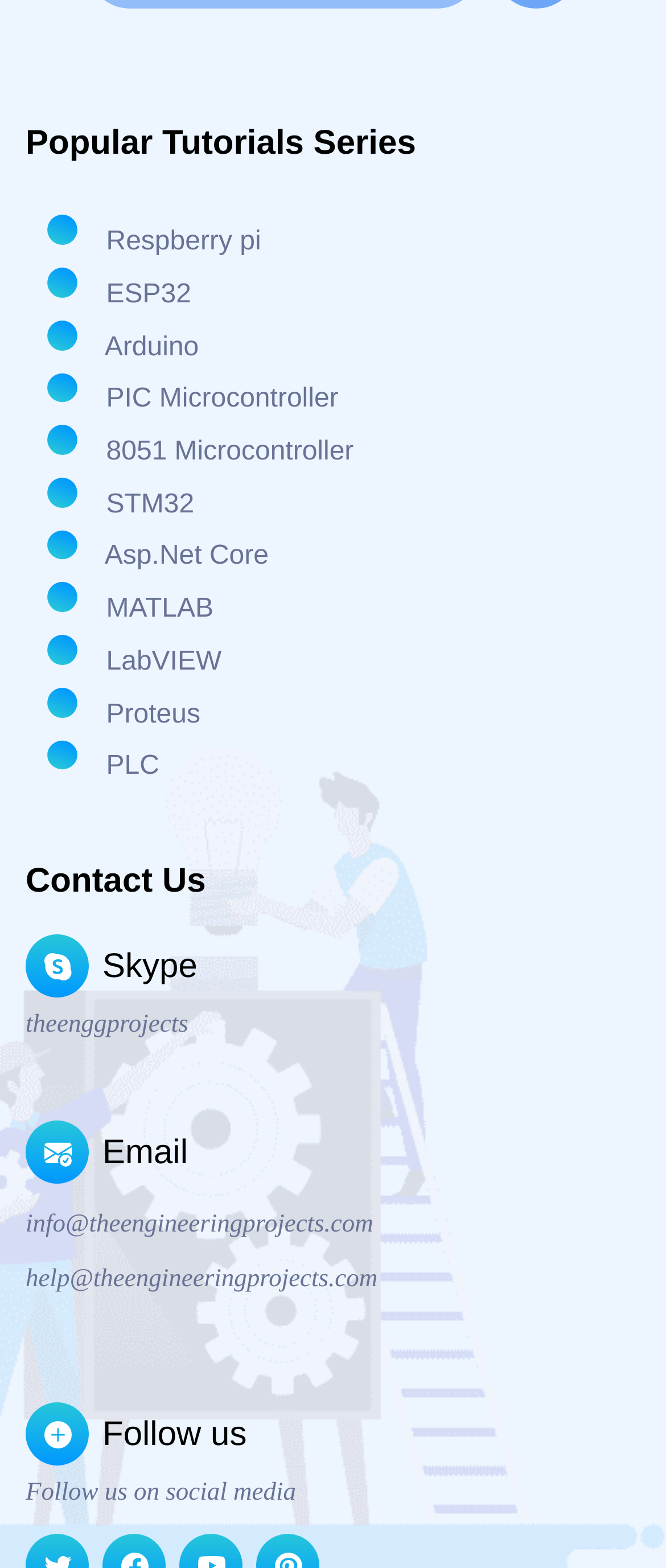Provide the bounding box coordinates of the area you need to click to execute the following instruction: "Go to May 2024 archives".

None